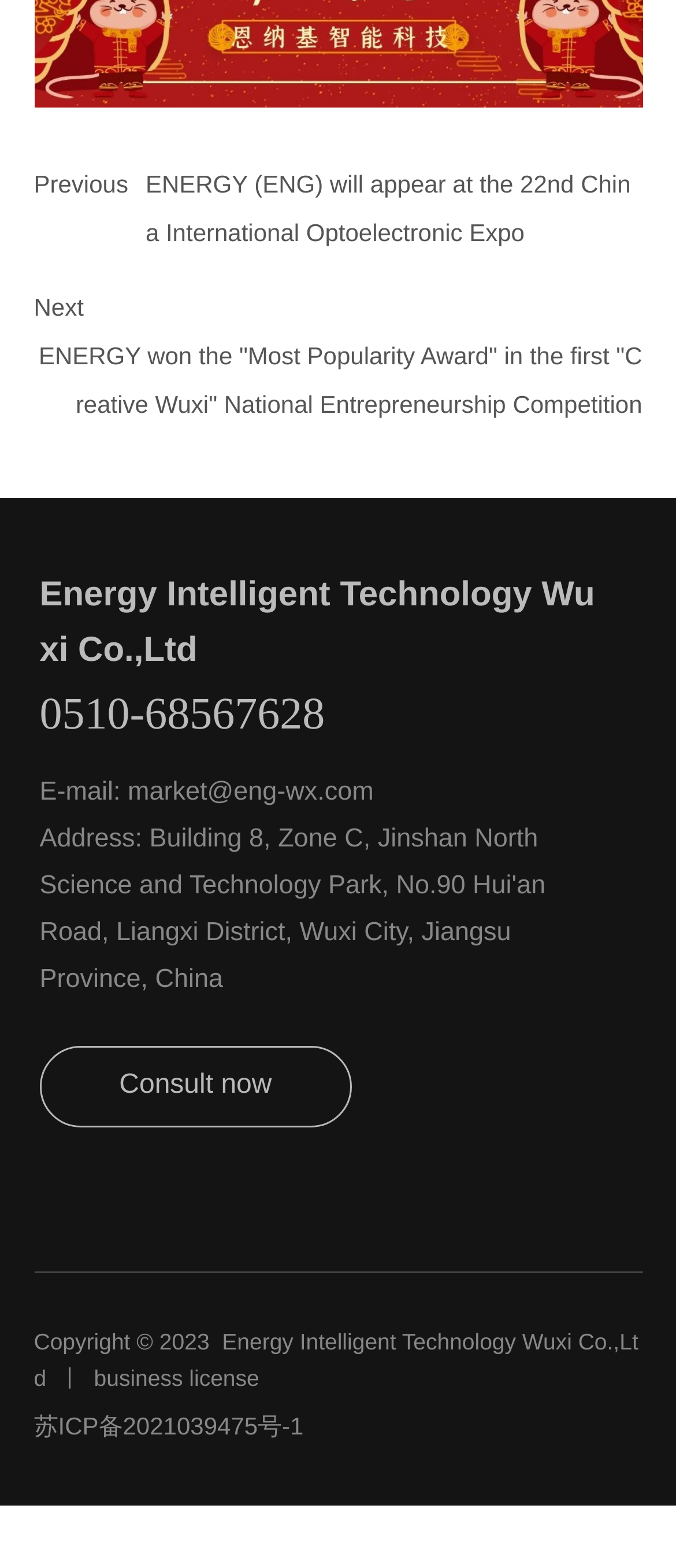Please find the bounding box coordinates of the section that needs to be clicked to achieve this instruction: "Click the 'Previous' button".

[0.05, 0.109, 0.19, 0.127]